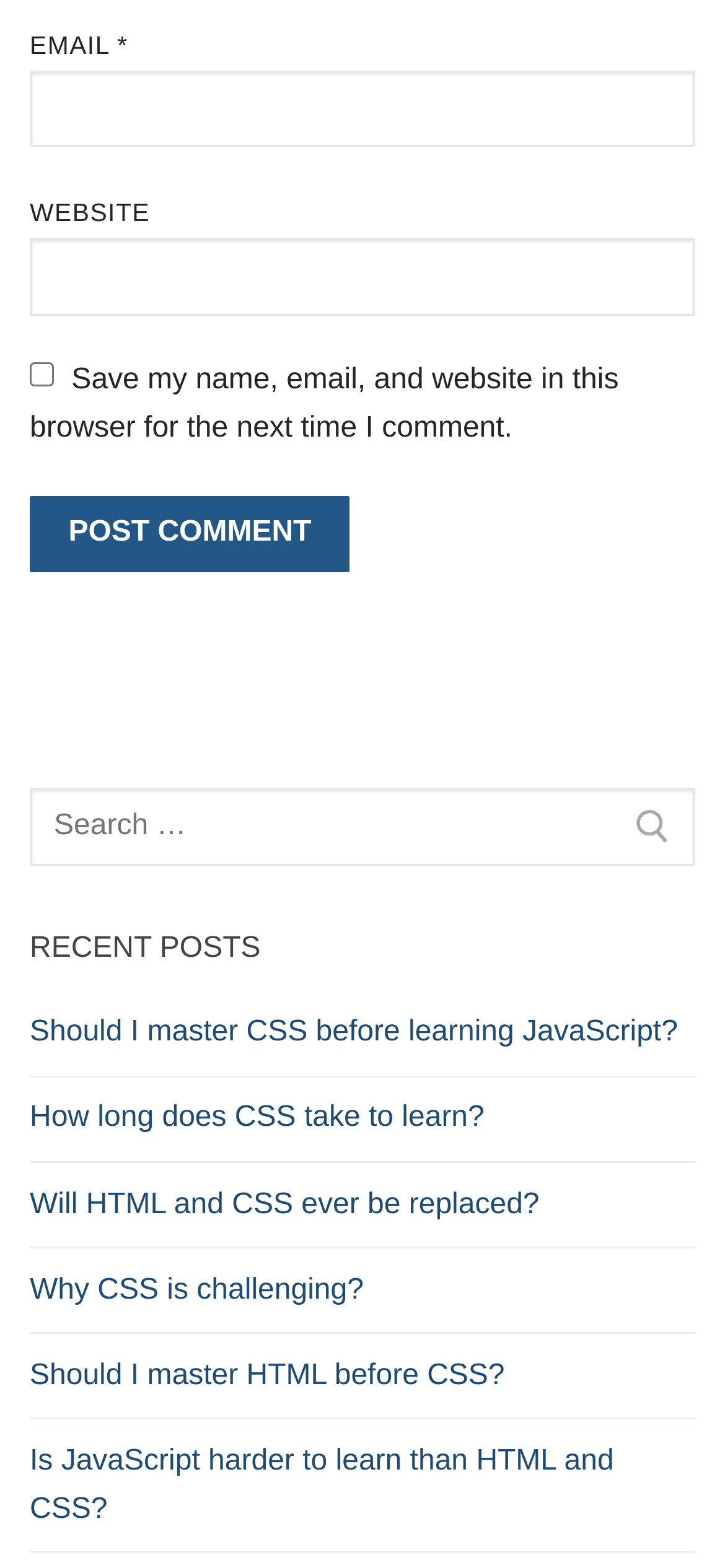Predict the bounding box coordinates of the area that should be clicked to accomplish the following instruction: "Enter email address". The bounding box coordinates should consist of four float numbers between 0 and 1, i.e., [left, top, right, bottom].

[0.041, 0.045, 0.959, 0.094]